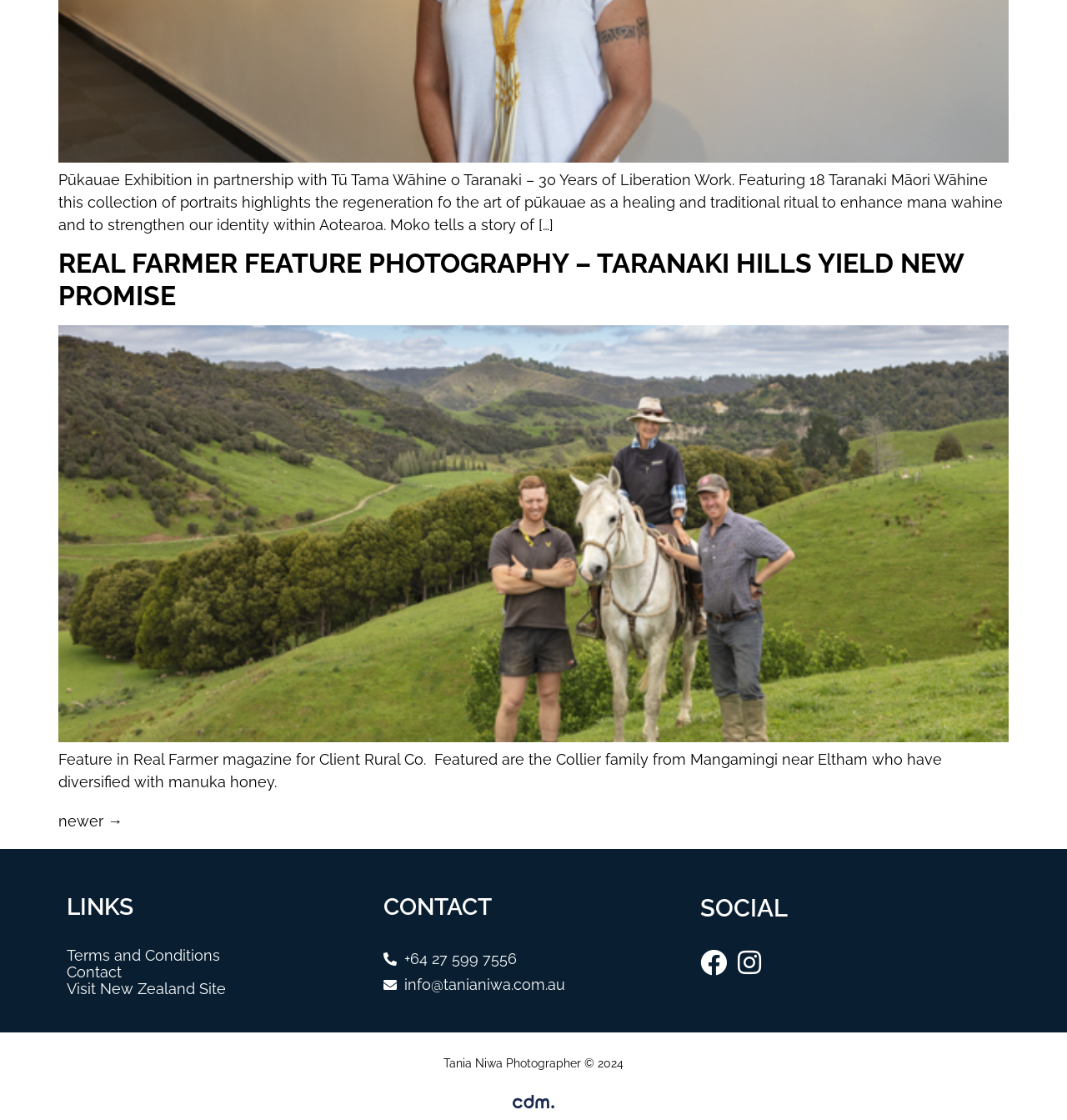Find the bounding box coordinates of the element I should click to carry out the following instruction: "Go to next page".

[0.055, 0.725, 0.115, 0.741]